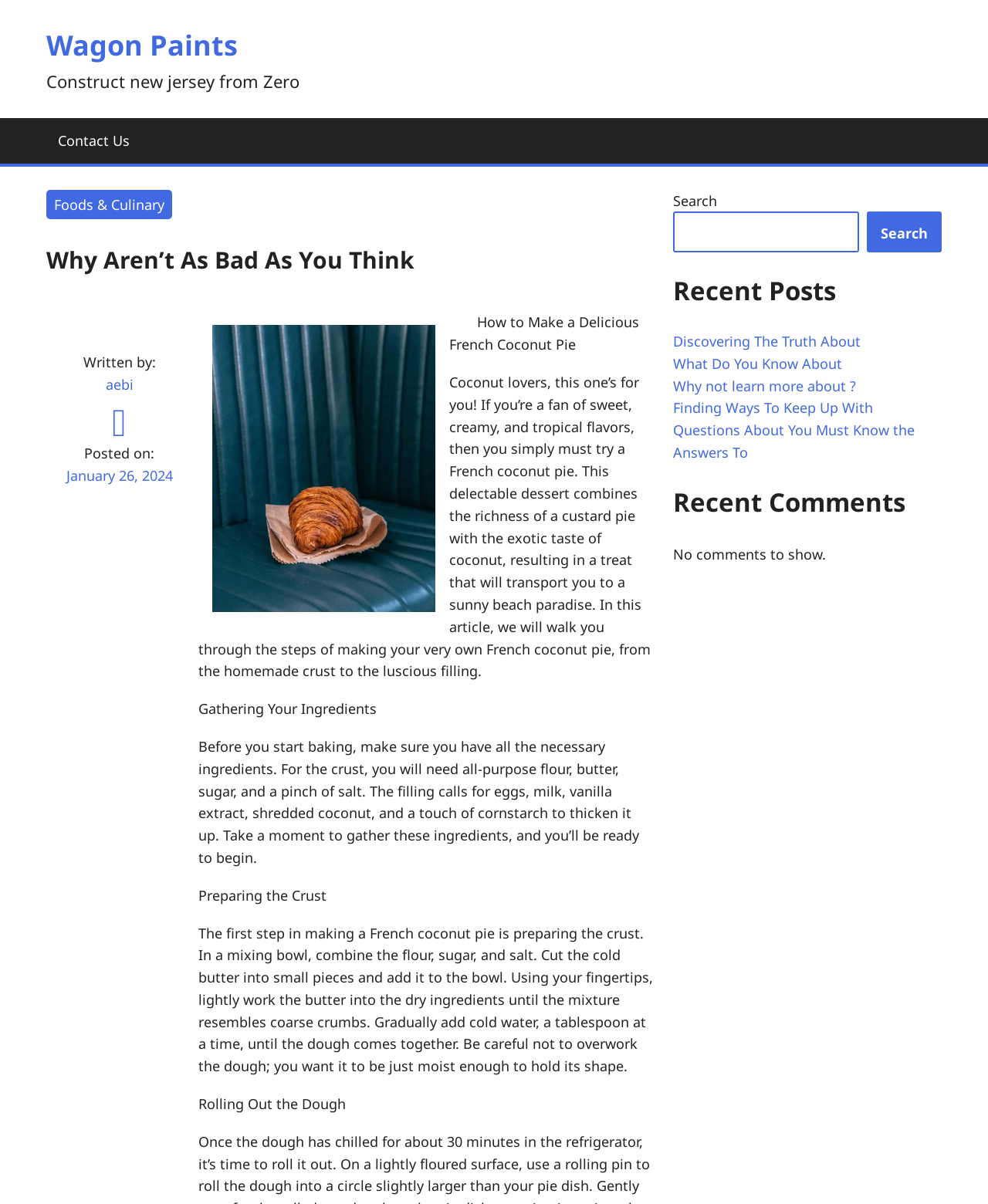Please specify the bounding box coordinates in the format (top-left x, top-left y, bottom-right x, bottom-right y), with all values as floating point numbers between 0 and 1. Identify the bounding box of the UI element described by: What Do You Know About

[0.681, 0.294, 0.852, 0.309]